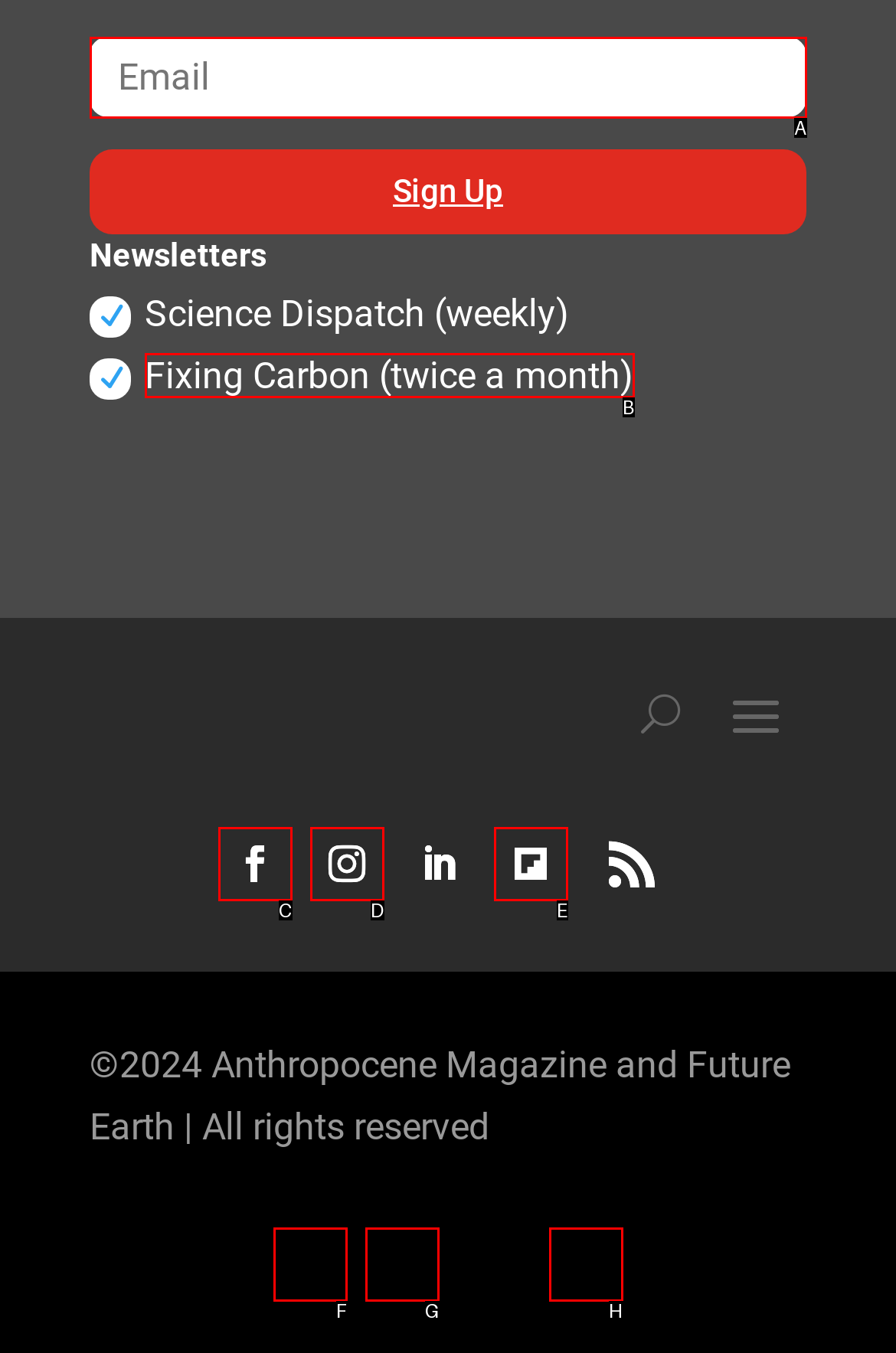Indicate which red-bounded element should be clicked to perform the task: Share via Facebook Answer with the letter of the correct option.

None